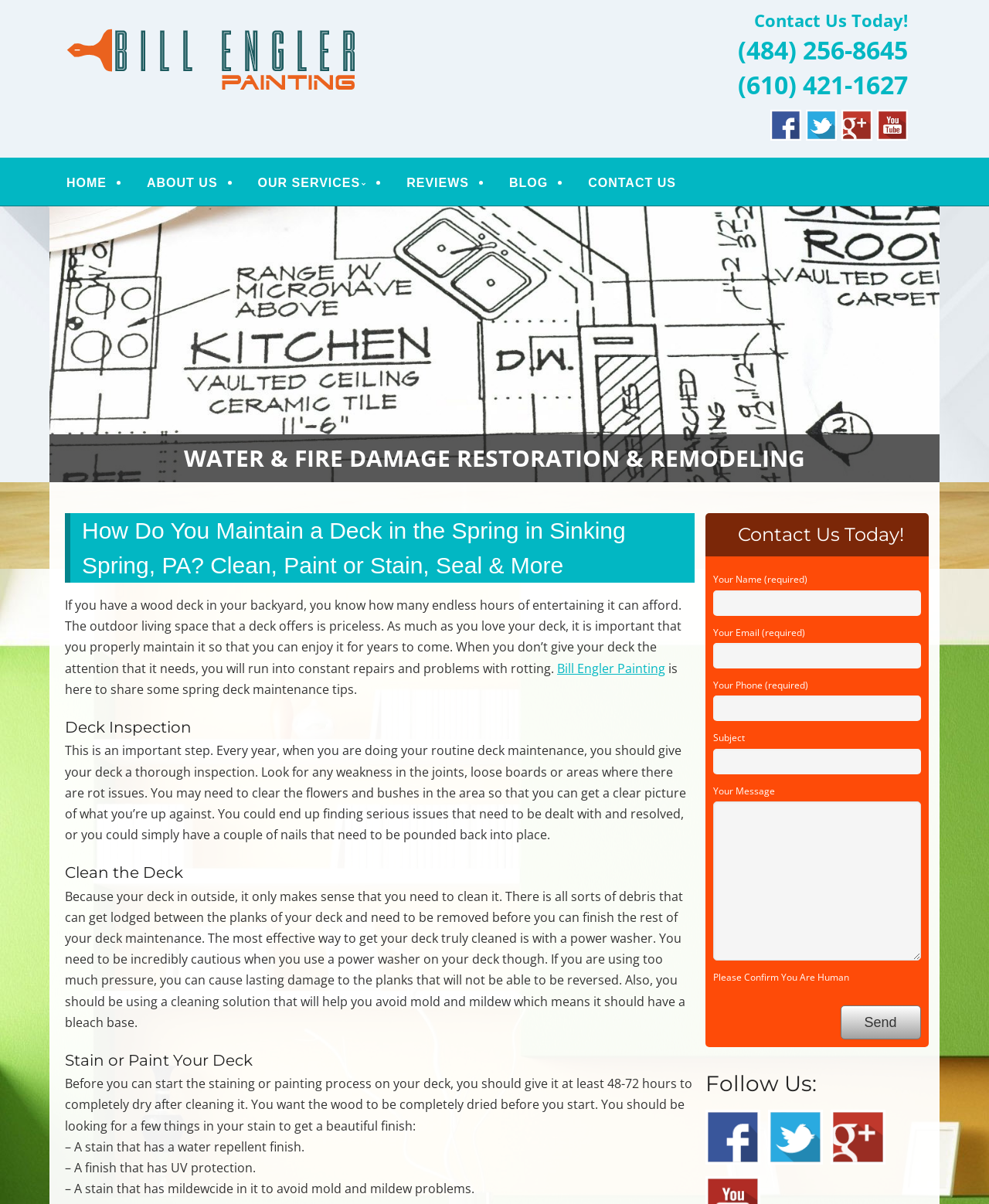What is recommended to use when cleaning a deck?
Answer with a single word or phrase by referring to the visual content.

A power washer with a bleach-based cleaning solution